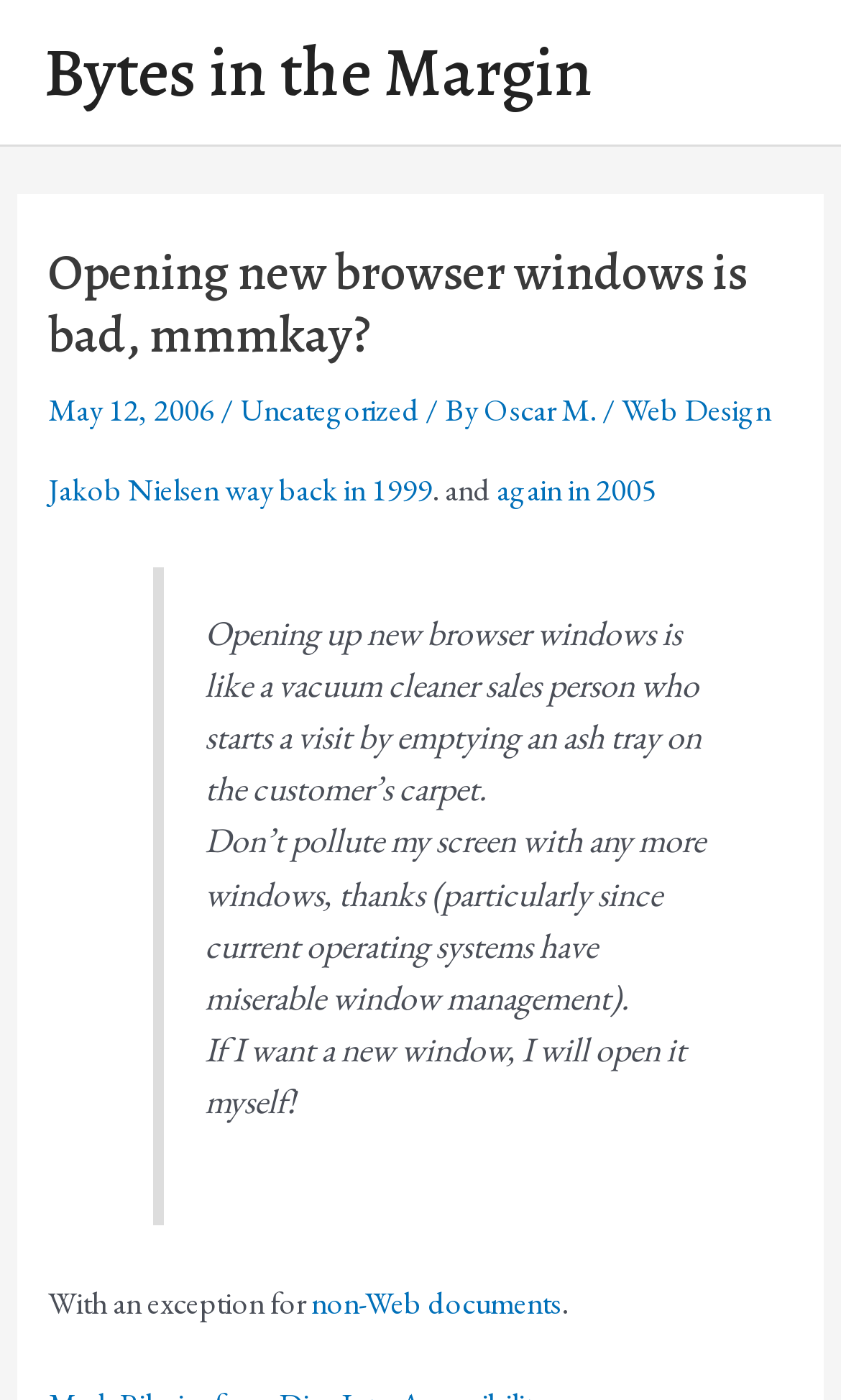Locate the bounding box coordinates of the element that should be clicked to execute the following instruction: "Click the 'non-Web documents' link".

[0.37, 0.915, 0.668, 0.944]